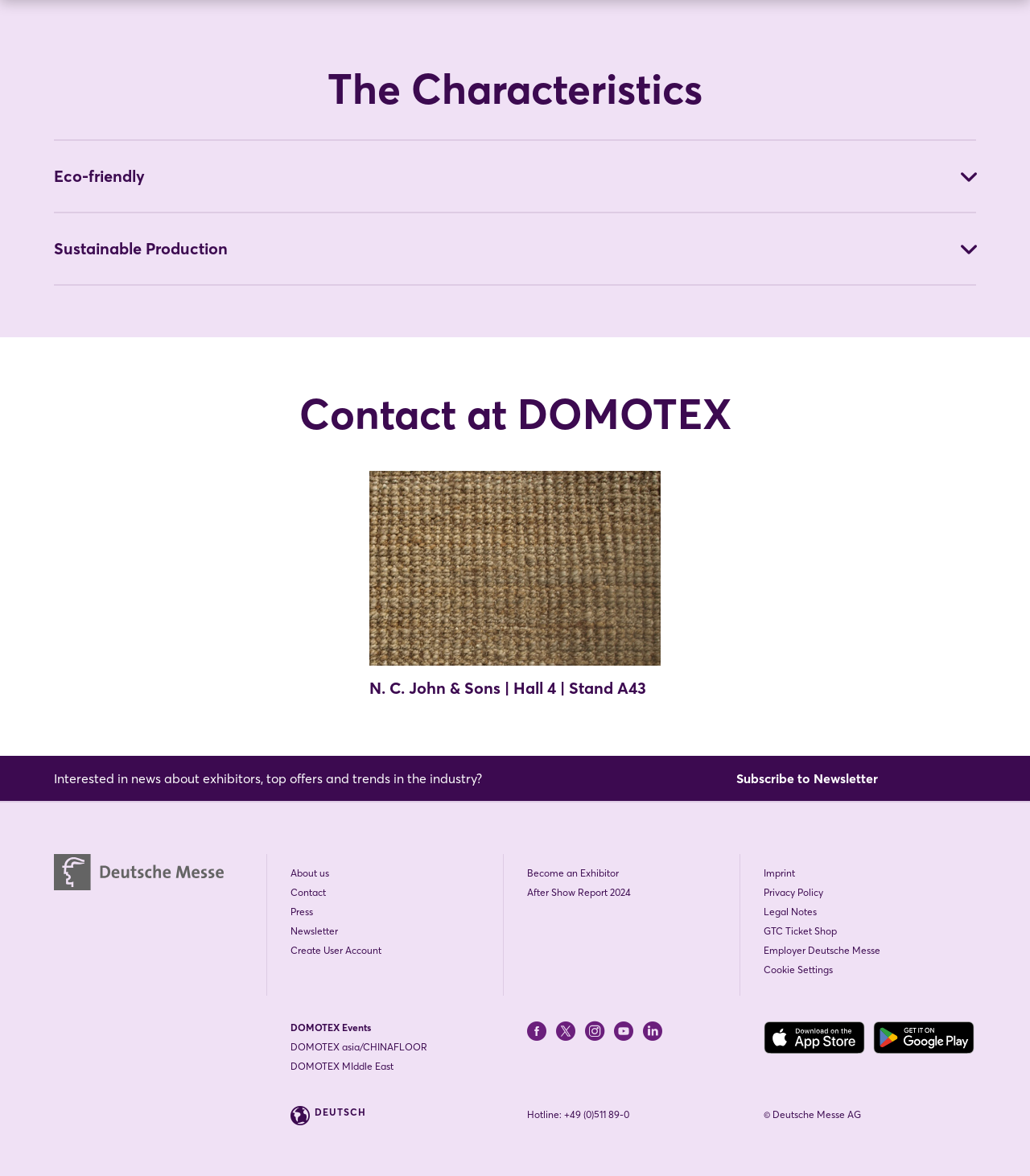Determine the bounding box coordinates of the clickable element to complete this instruction: "Click on 'Create User Account'". Provide the coordinates in the format of four float numbers between 0 and 1, [left, top, right, bottom].

[0.282, 0.803, 0.488, 0.814]